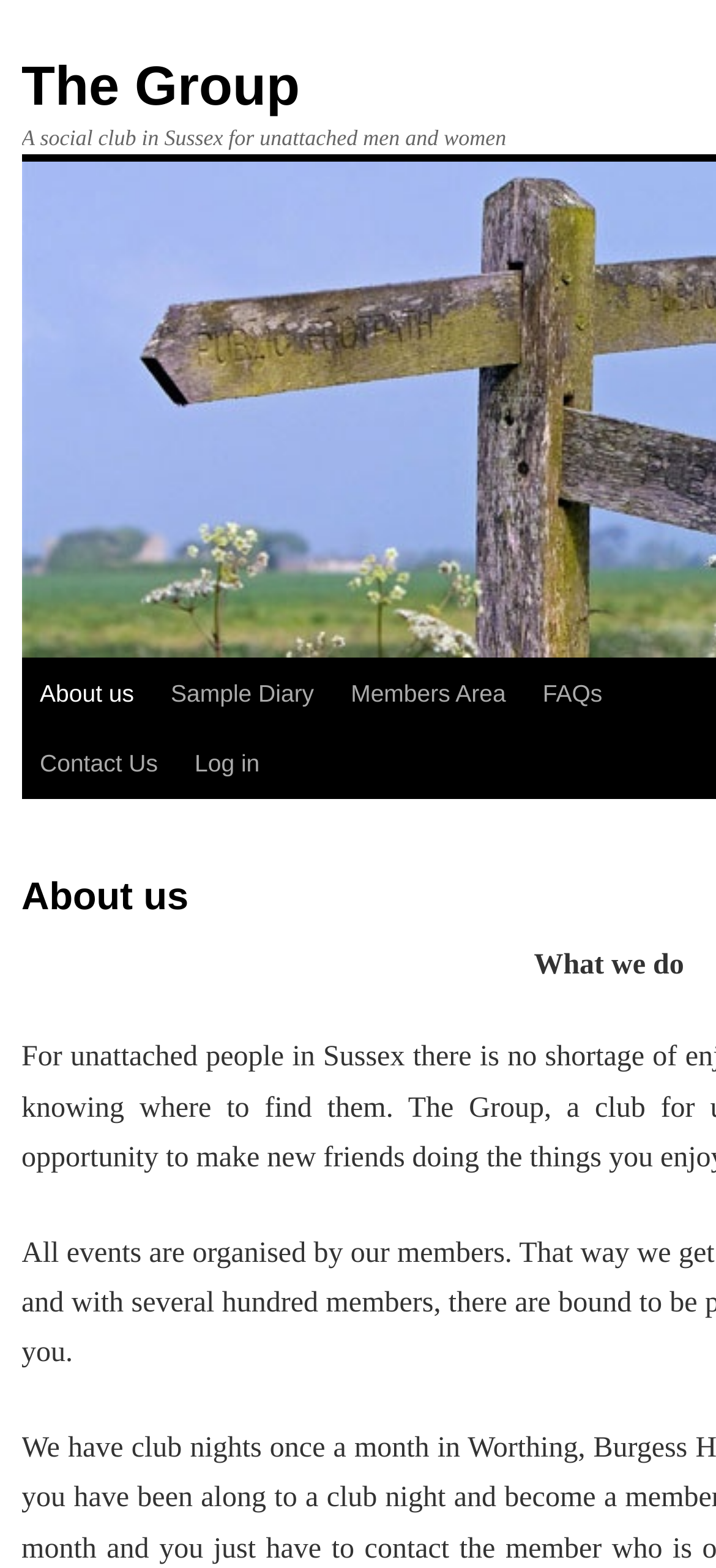Illustrate the webpage's structure and main components comprehensively.

The webpage is about "The Group", a social club in Sussex for unattached men and women. At the top left, there is a link to "The Group" and a brief description of the club. Below this, there is a "Skip to content" link. 

To the right of the "The Group" link, there are five navigation links: "About us", "Sample Diary", "Members Area", "FAQs", and "Contact Us", which are aligned horizontally. Below these links, there are two more links: "Log in" and another "Contact Us" link.

At the bottom right of the page, there is a section with a heading "What we do".